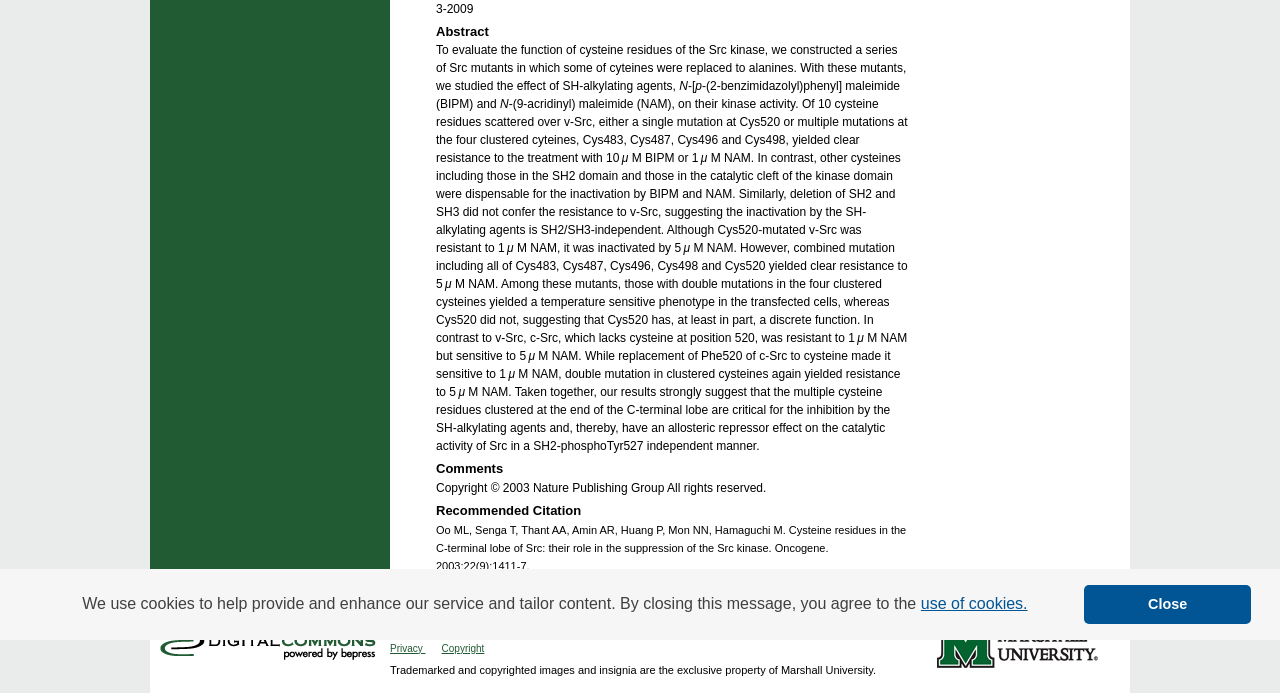Given the element description, predict the bounding box coordinates in the format (top-left x, top-left y, bottom-right x, bottom-right y). Make sure all values are between 0 and 1. Here is the element description: use of cookies.

[0.717, 0.85, 0.805, 0.894]